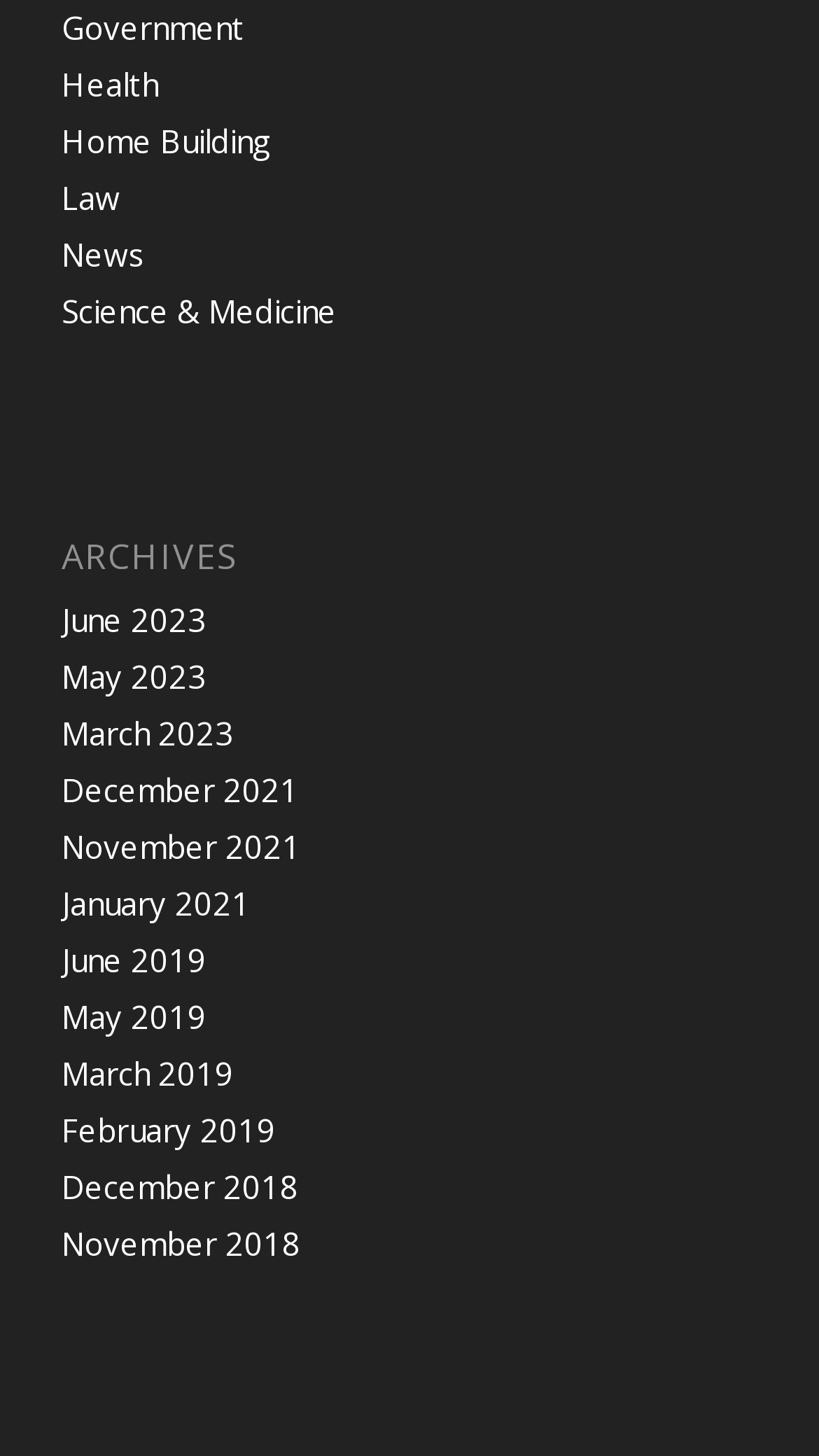Determine the bounding box coordinates of the clickable region to follow the instruction: "Explore Health".

[0.075, 0.044, 0.193, 0.072]